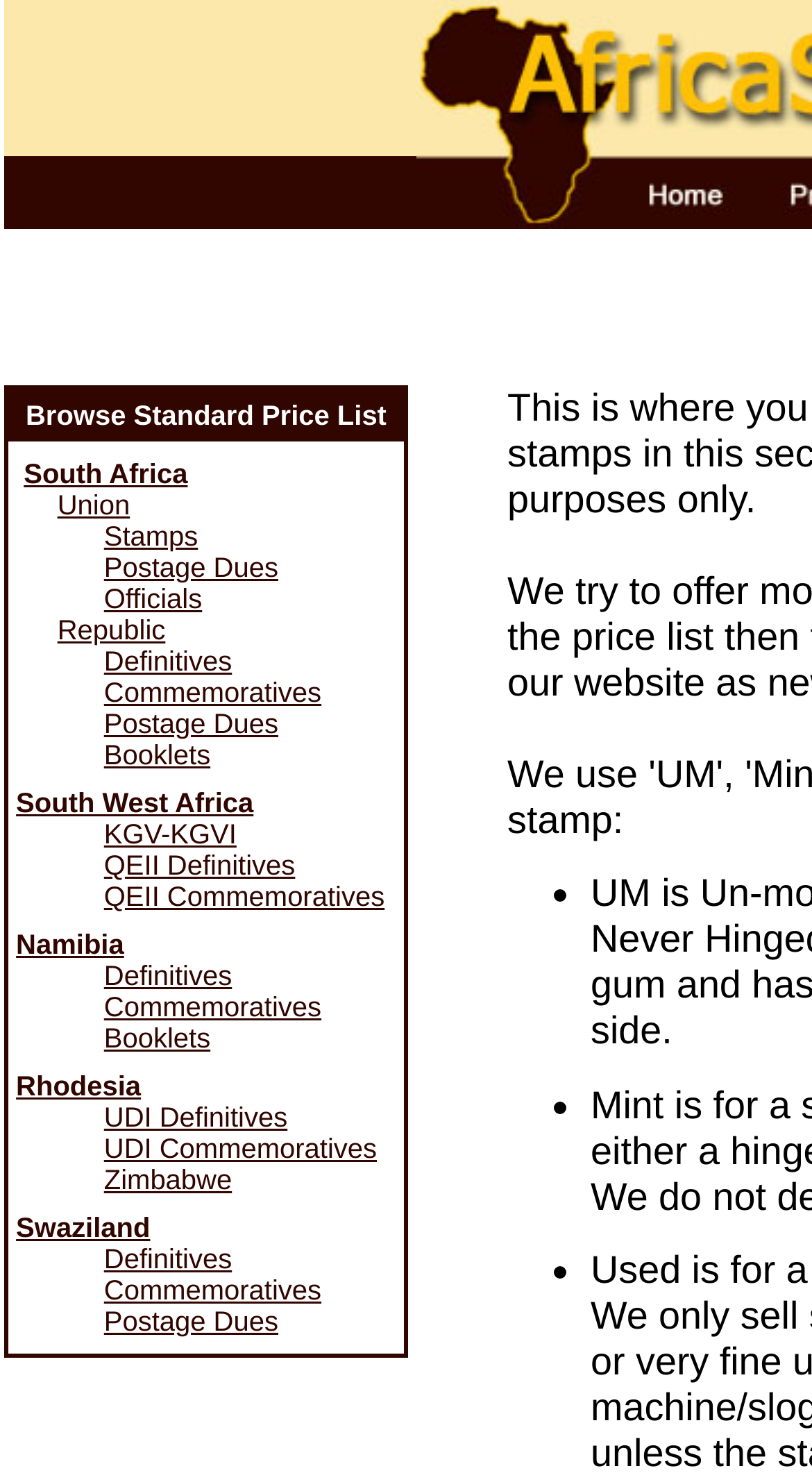Using the provided element description: "QEII Definitives", identify the bounding box coordinates. The coordinates should be four floats between 0 and 1 in the order [left, top, right, bottom].

[0.128, 0.577, 0.364, 0.598]